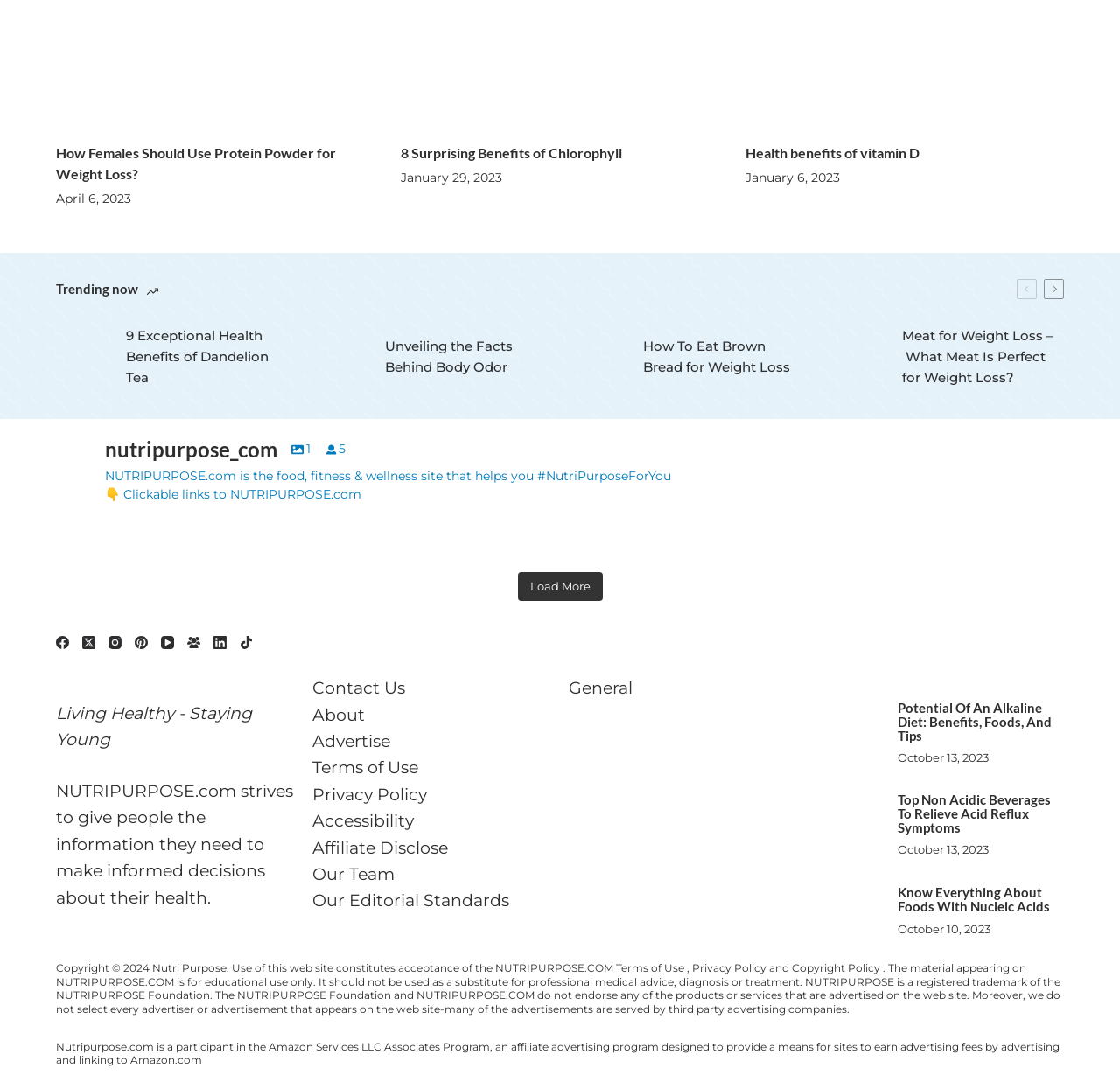What is the purpose of the 'Nutri Purpose' link?
Look at the image and answer the question with a single word or phrase.

To navigate to the Nutri Purpose website